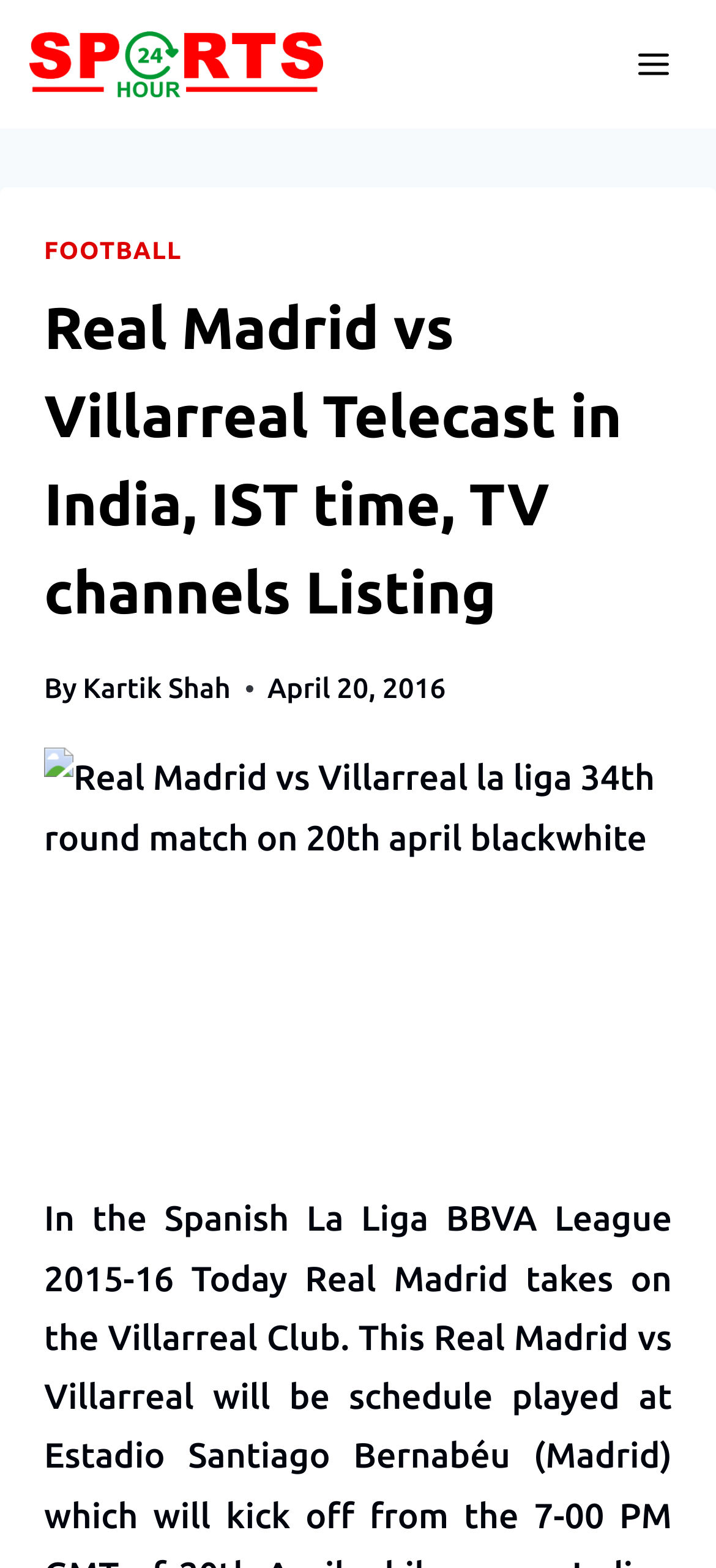Please determine the bounding box coordinates for the element with the description: "Football".

[0.062, 0.151, 0.254, 0.169]